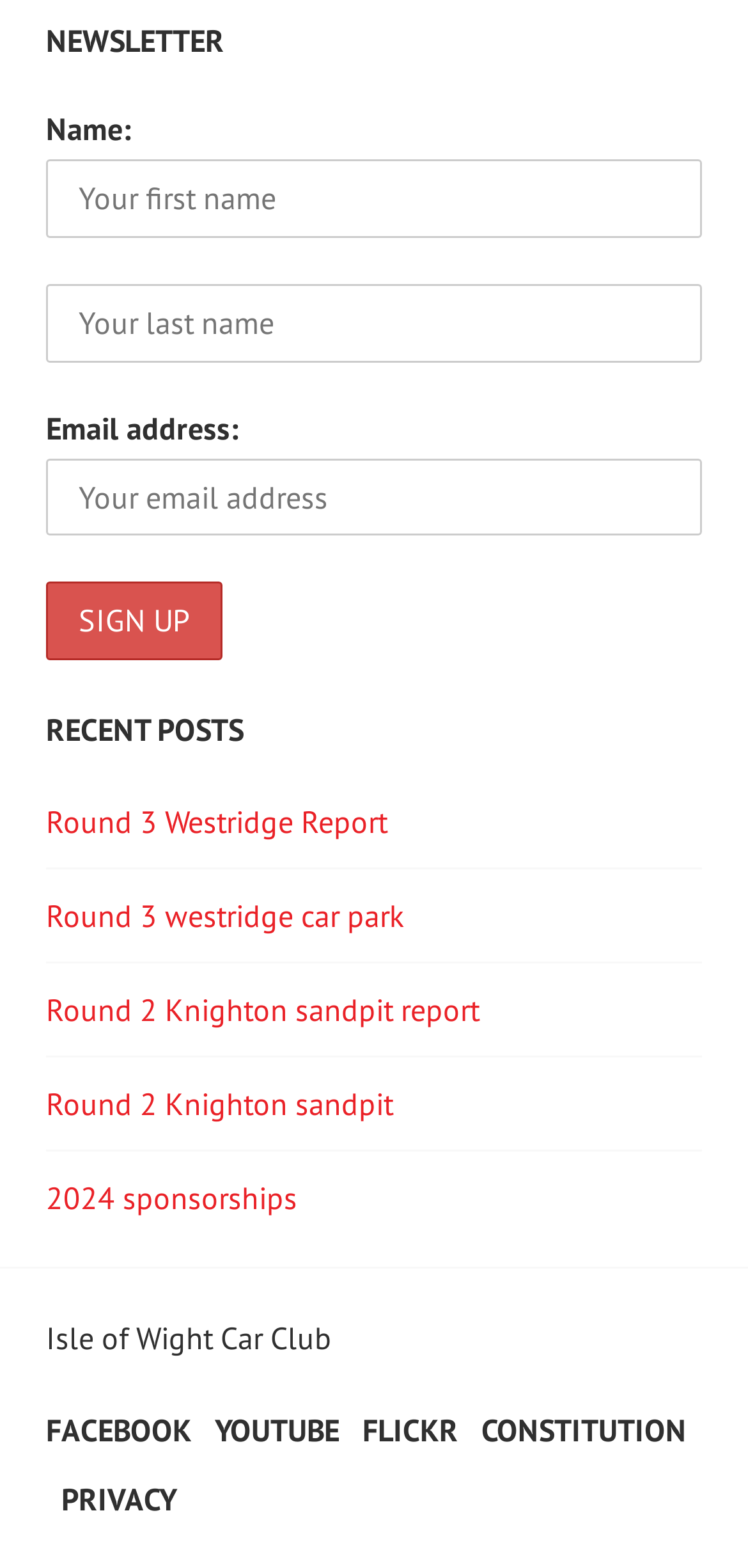Please find the bounding box coordinates of the element that you should click to achieve the following instruction: "check local events". The coordinates should be presented as four float numbers between 0 and 1: [left, top, right, bottom].

None